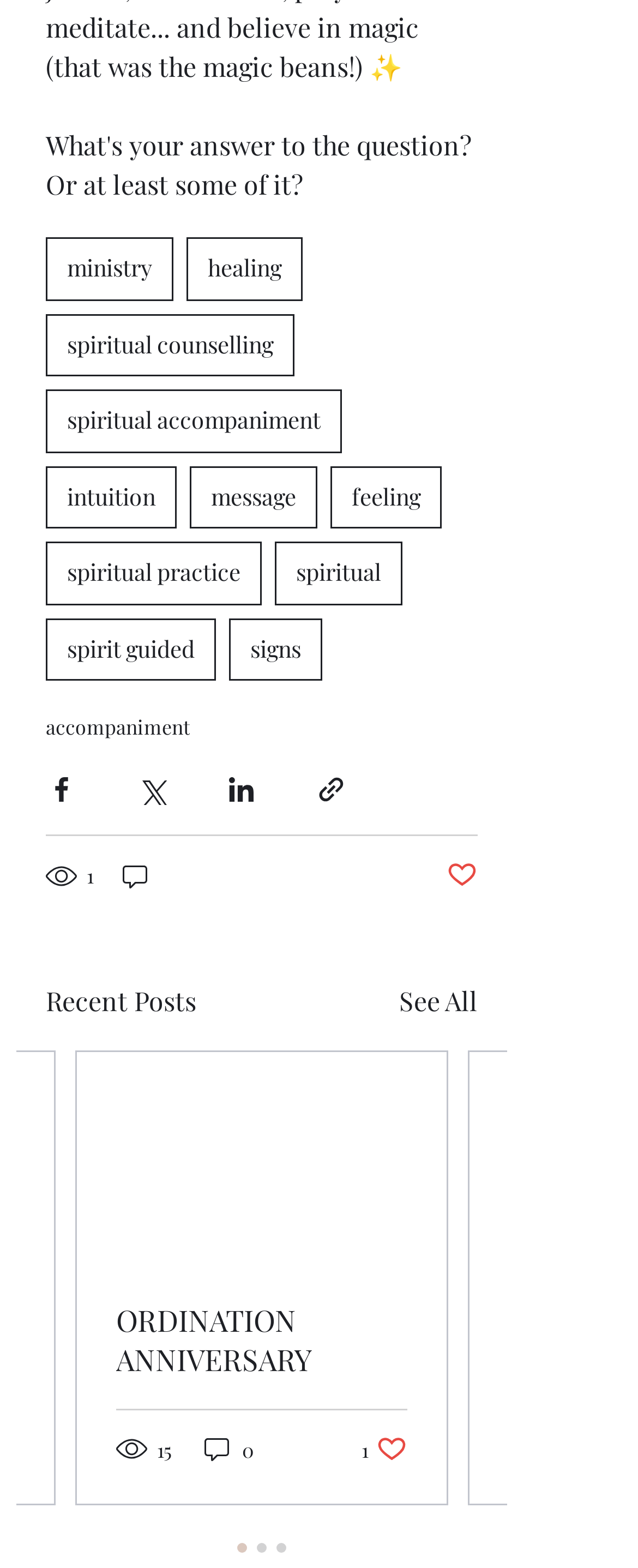Please mark the bounding box coordinates of the area that should be clicked to carry out the instruction: "Like the post".

[0.567, 0.914, 0.638, 0.934]